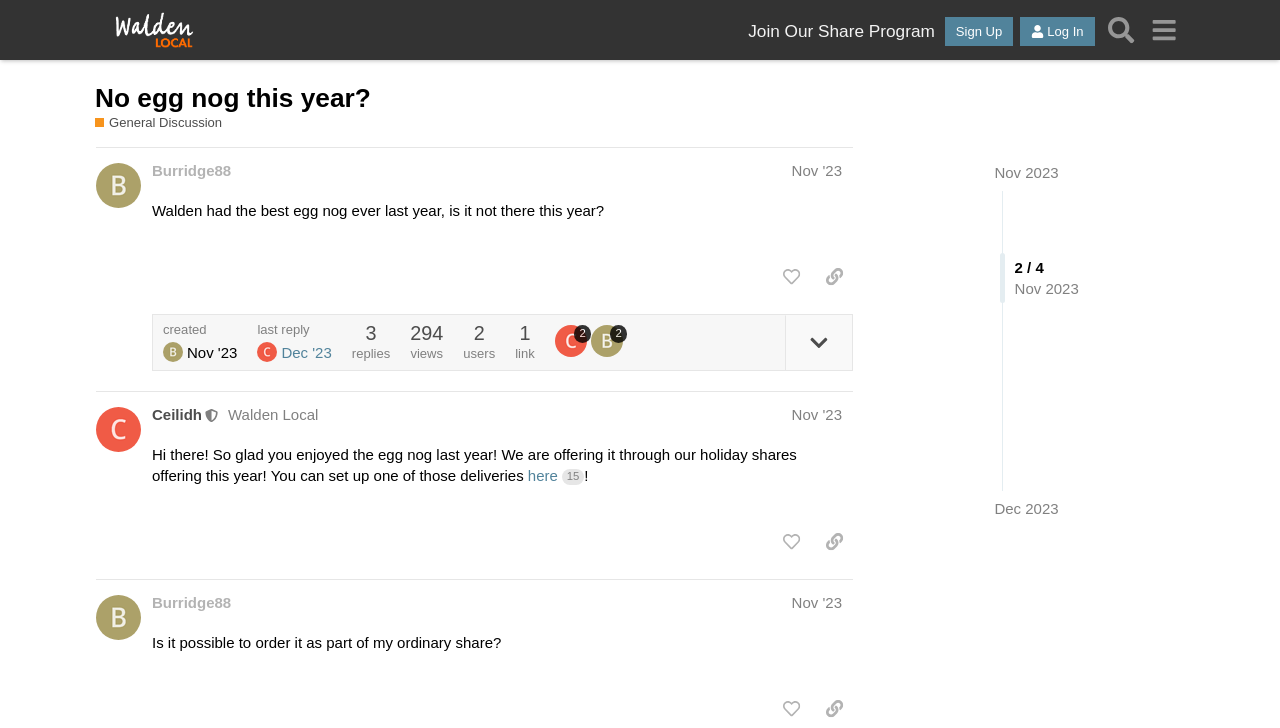Locate the bounding box coordinates of the element you need to click to accomplish the task described by this instruction: "View the post by Burridge88".

[0.075, 0.202, 0.765, 0.537]